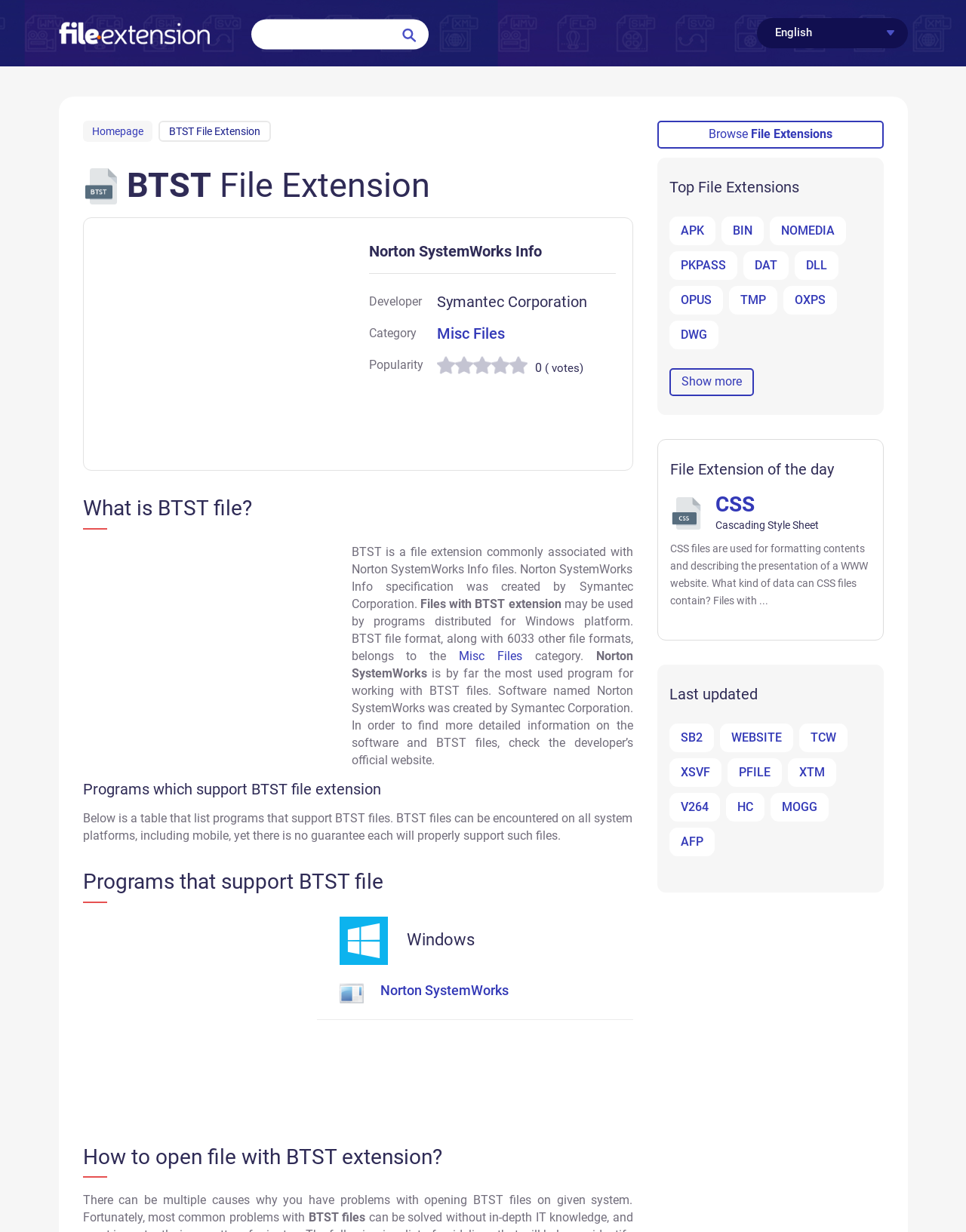What is the category of BTST files? Using the information from the screenshot, answer with a single word or phrase.

Misc Files